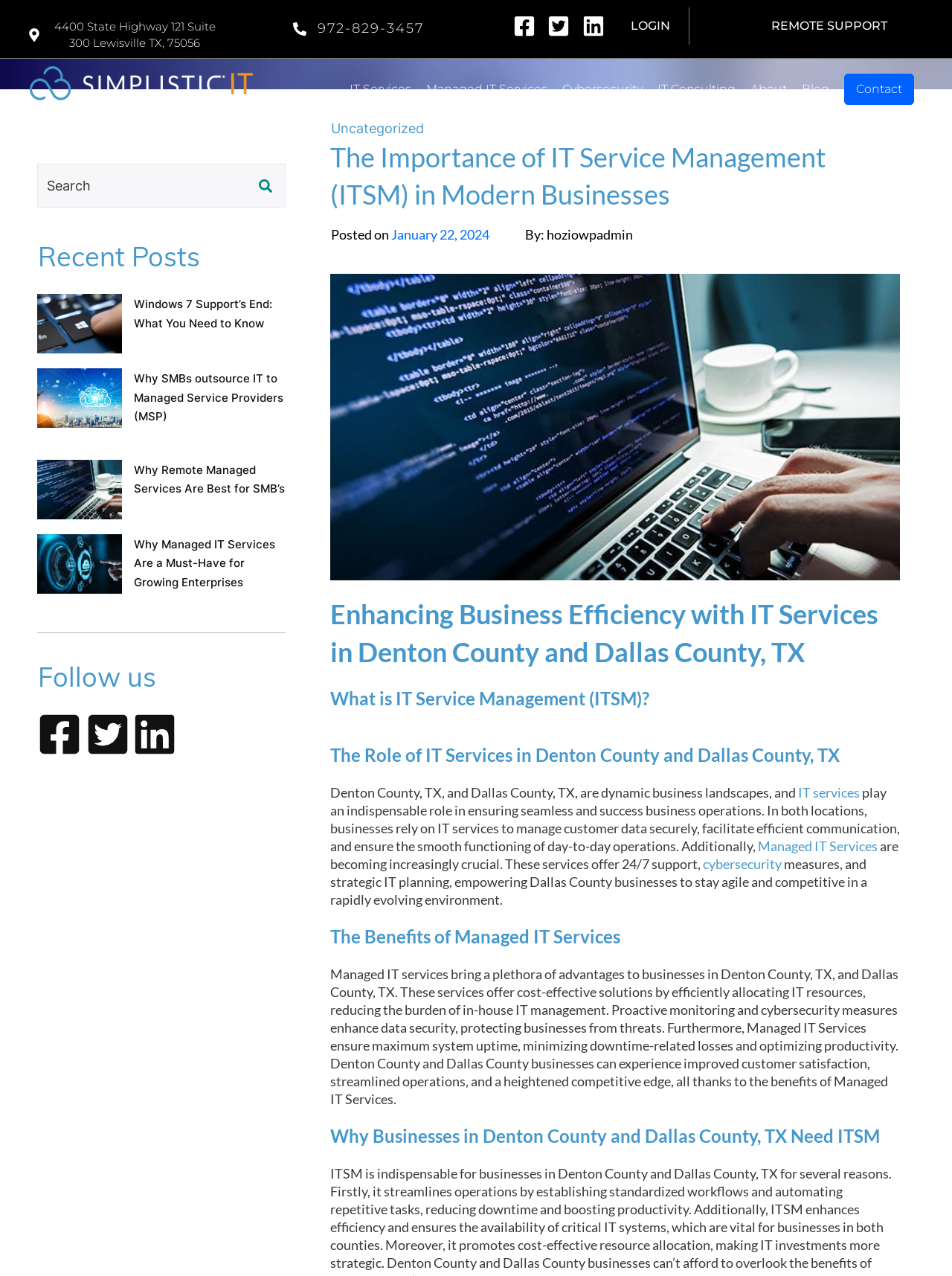What services does the company offer?
Give a one-word or short-phrase answer derived from the screenshot.

IT Services, Managed IT Services, Cybersecurity, IT Consulting